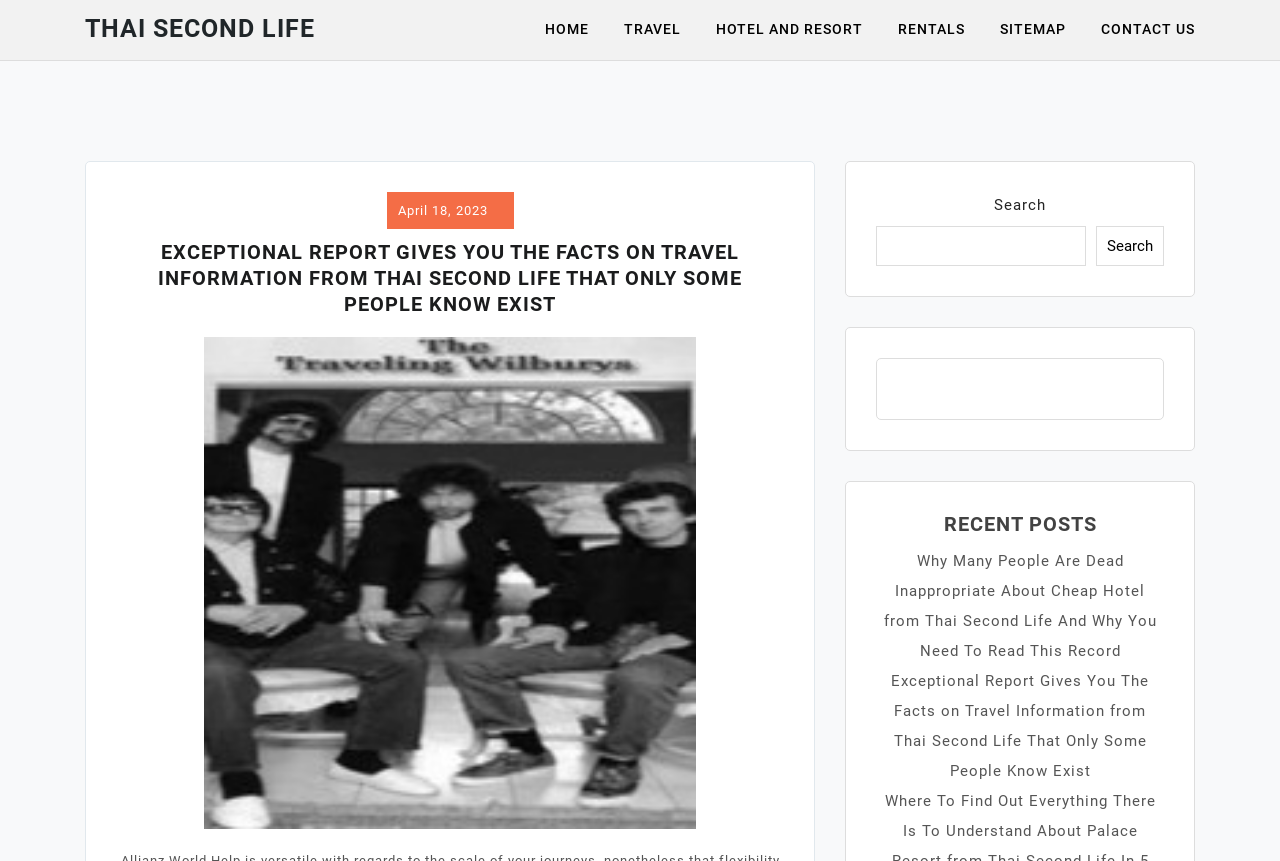What is the date of the latest post? From the image, respond with a single word or brief phrase.

April 18, 2023